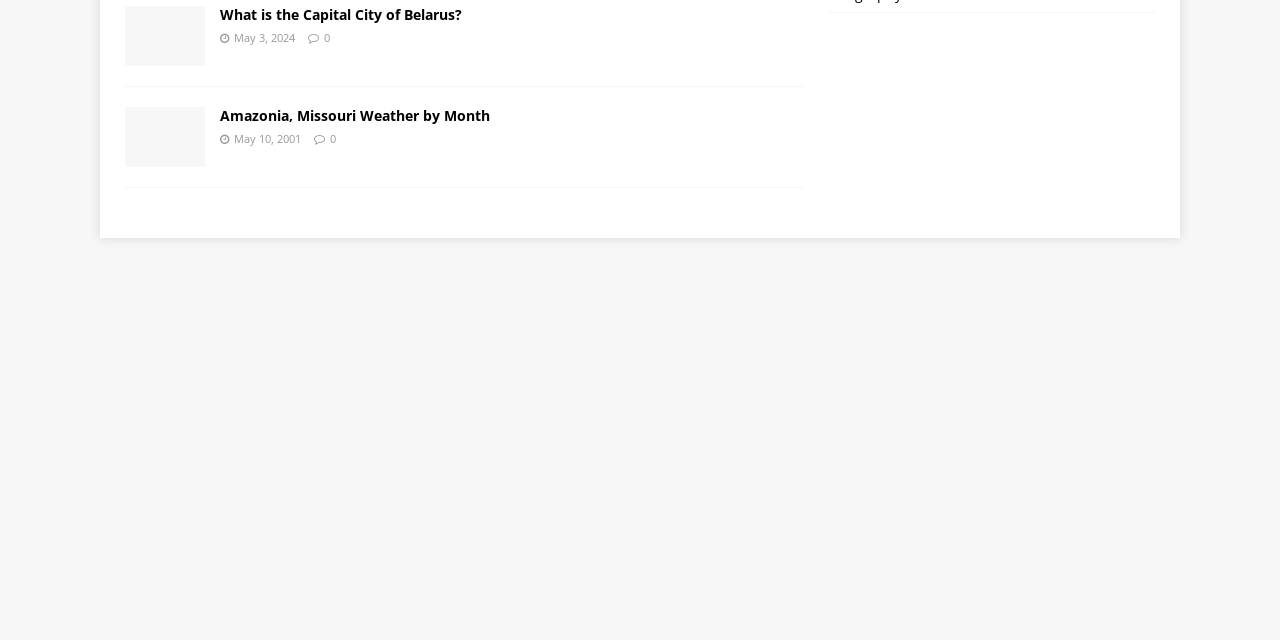Using the element description: "title="Amazonia, Missouri Weather by Month"", determine the bounding box coordinates for the specified UI element. The coordinates should be four float numbers between 0 and 1, [left, top, right, bottom].

[0.098, 0.227, 0.16, 0.256]